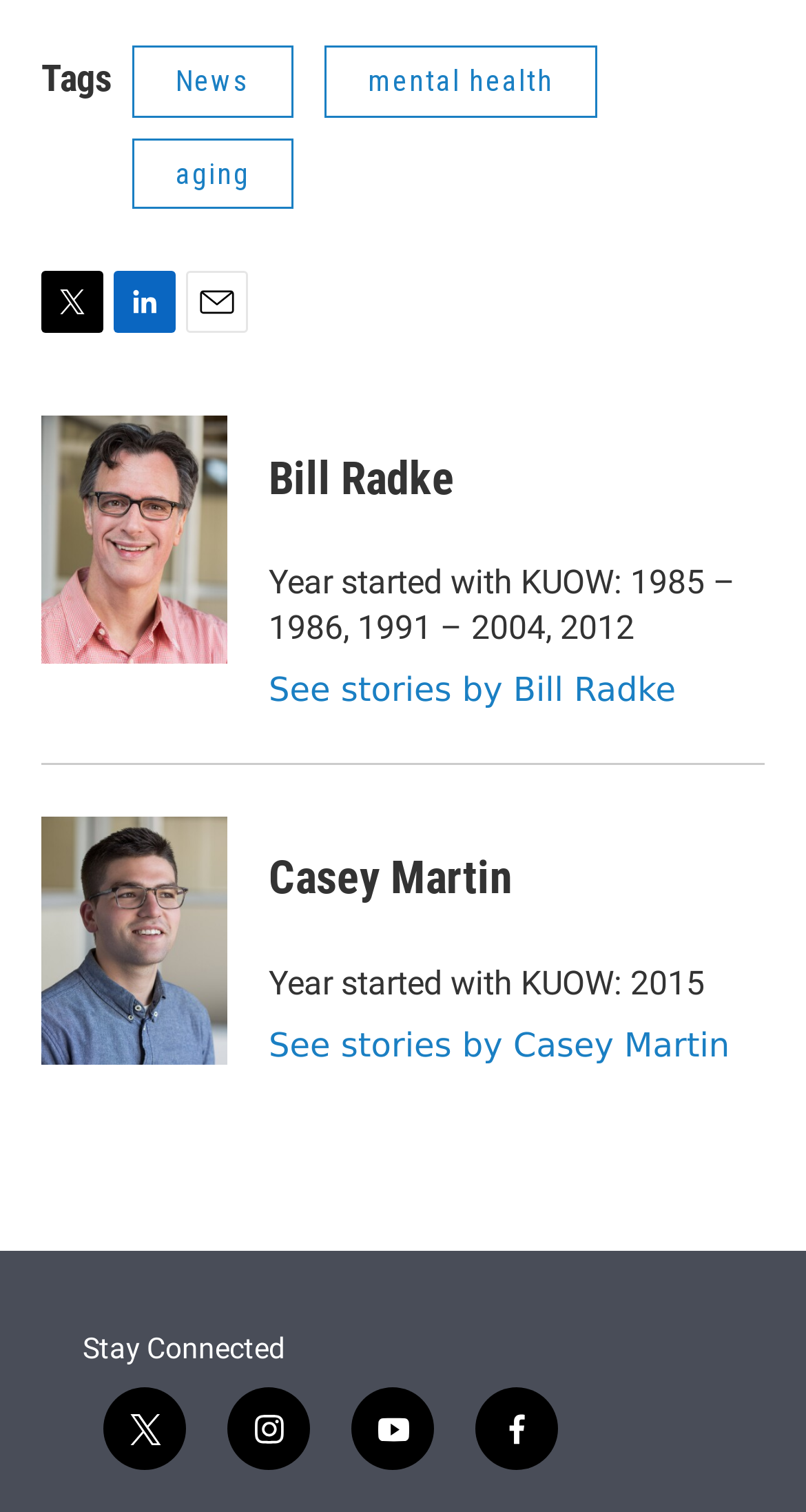Based on the element description, predict the bounding box coordinates (top-left x, top-left y, bottom-right x, bottom-right y) for the UI element in the screenshot: Bill Radke

[0.333, 0.299, 0.564, 0.333]